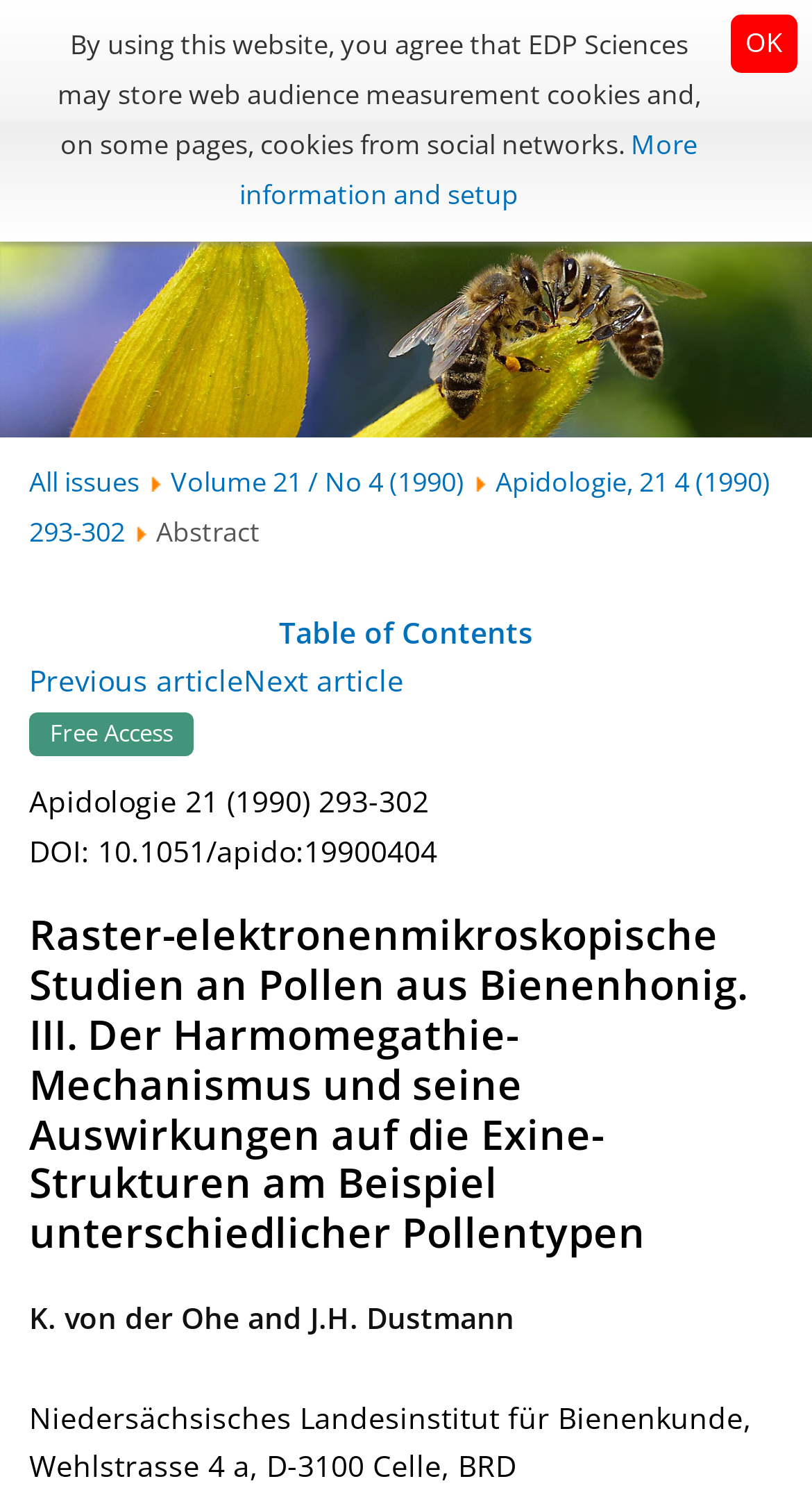What is the title of the current article?
We need a detailed and meticulous answer to the question.

The title of the current article can be found in the middle of the webpage, where it is written as 'Raster-elektronenmikroskopische Studien an Pollen aus Bienenhonig. III. Der Harmomegathie-Mechanismus und seine Auswirkungen auf die Exine-Strukturen am Beispiel unterschiedlicher Pollentypen'.